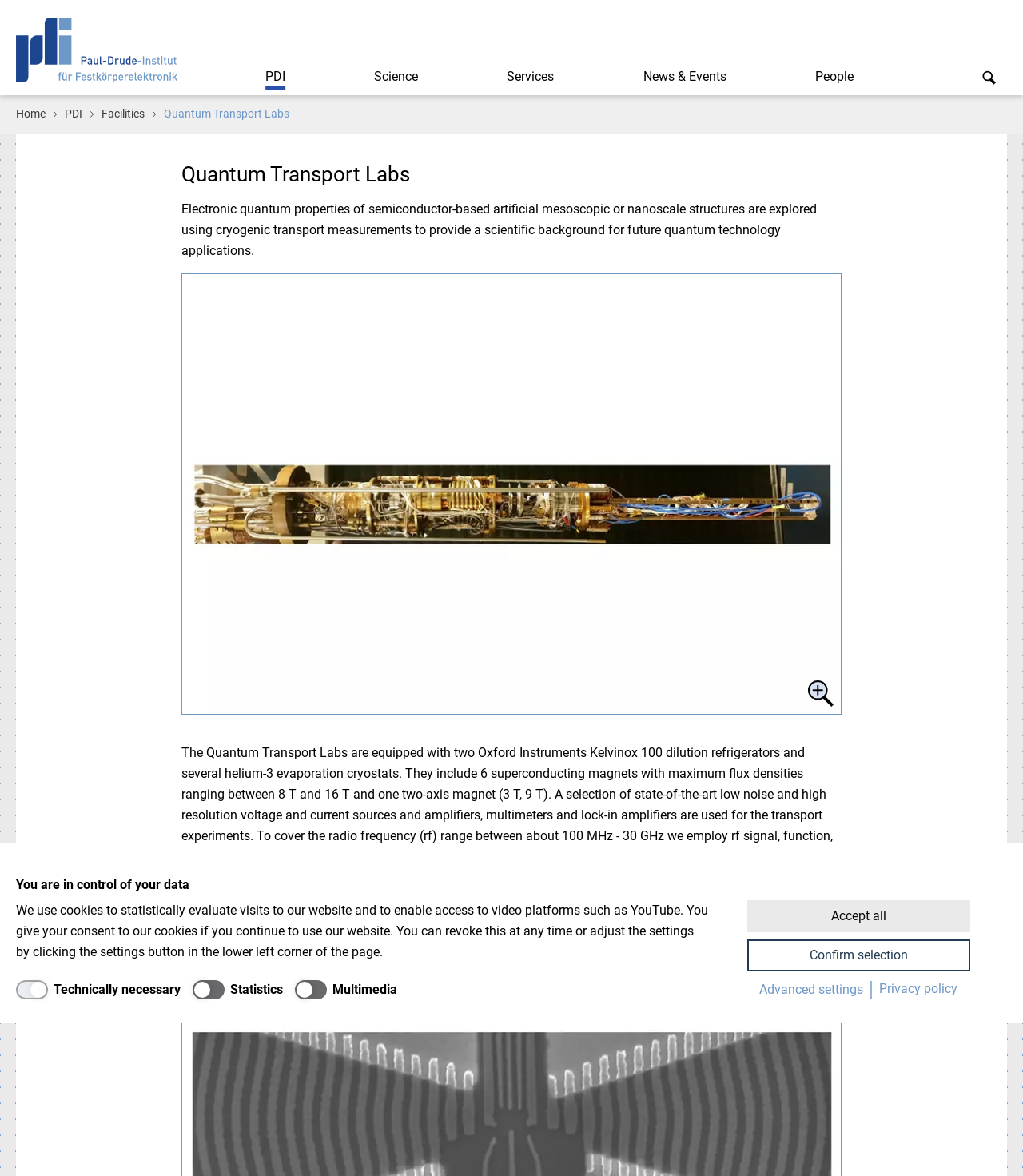Give the bounding box coordinates for the element described as: "Facilities".

[0.09, 0.082, 0.151, 0.113]